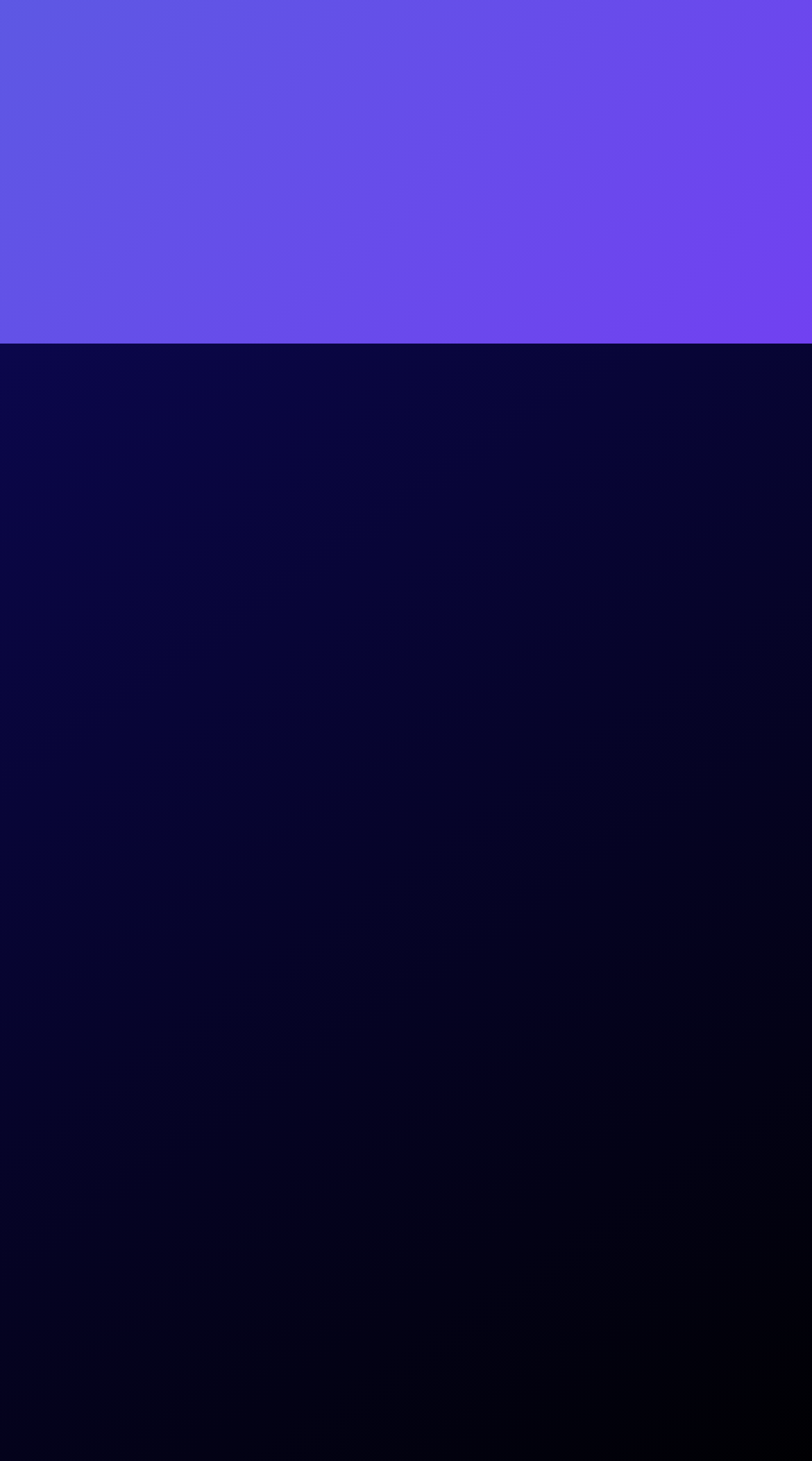Identify the bounding box for the UI element described as: "Product Catalog". The coordinates should be four float numbers between 0 and 1, i.e., [left, top, right, bottom].

None